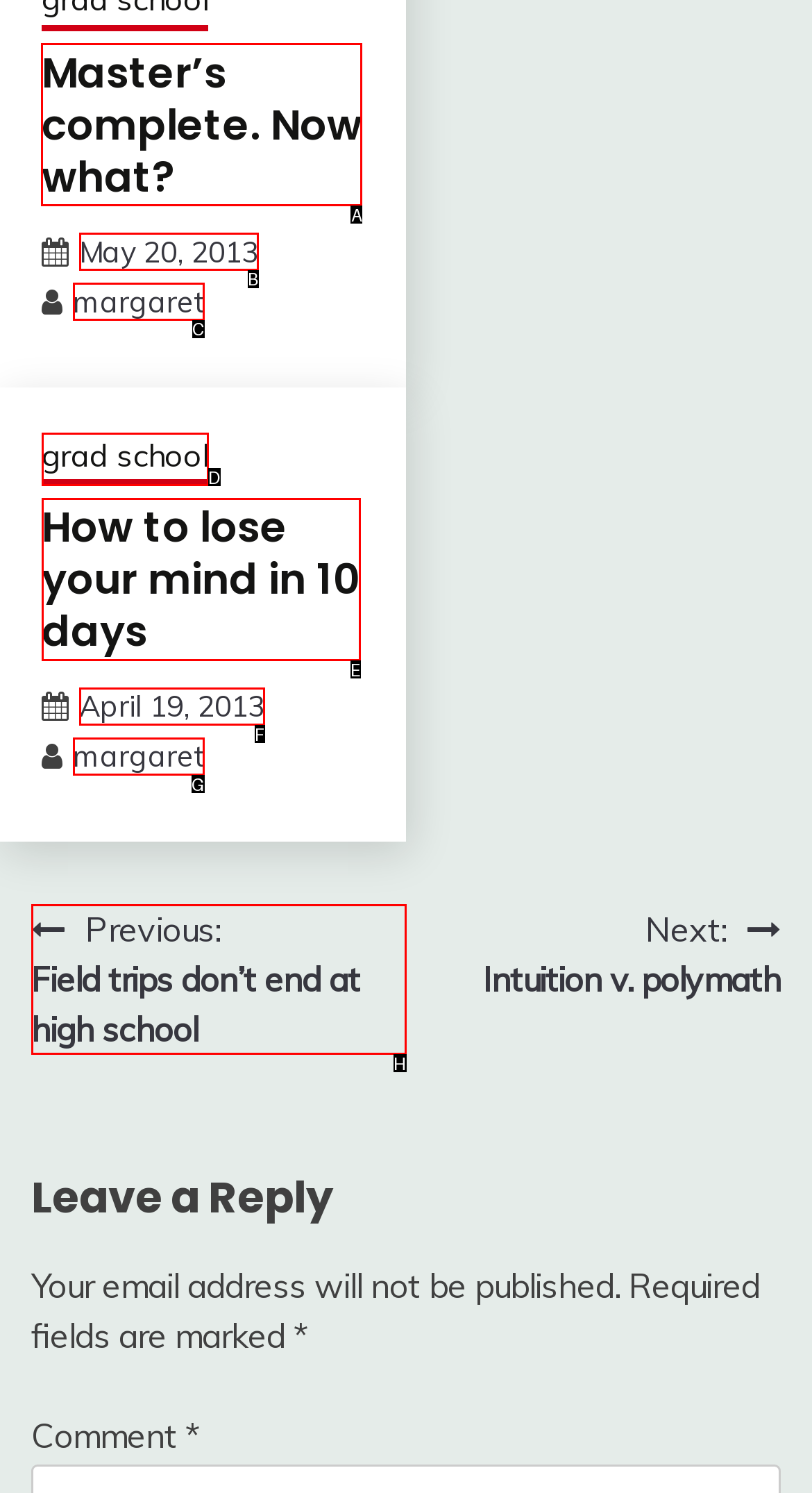Tell me the letter of the UI element I should click to accomplish the task: View post details based on the choices provided in the screenshot.

A